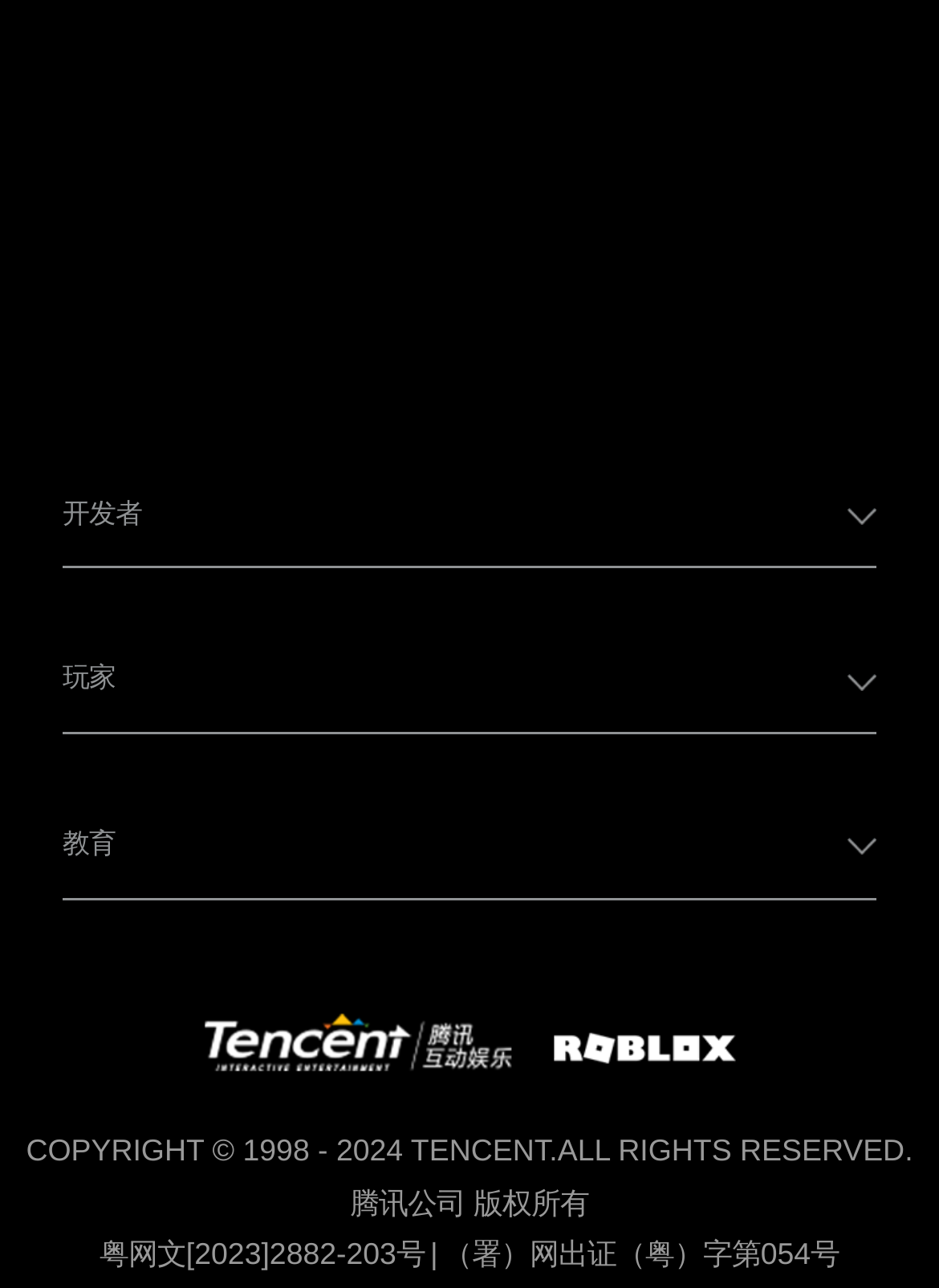Please reply with a single word or brief phrase to the question: 
What is the copyright year range?

1998 - 2024